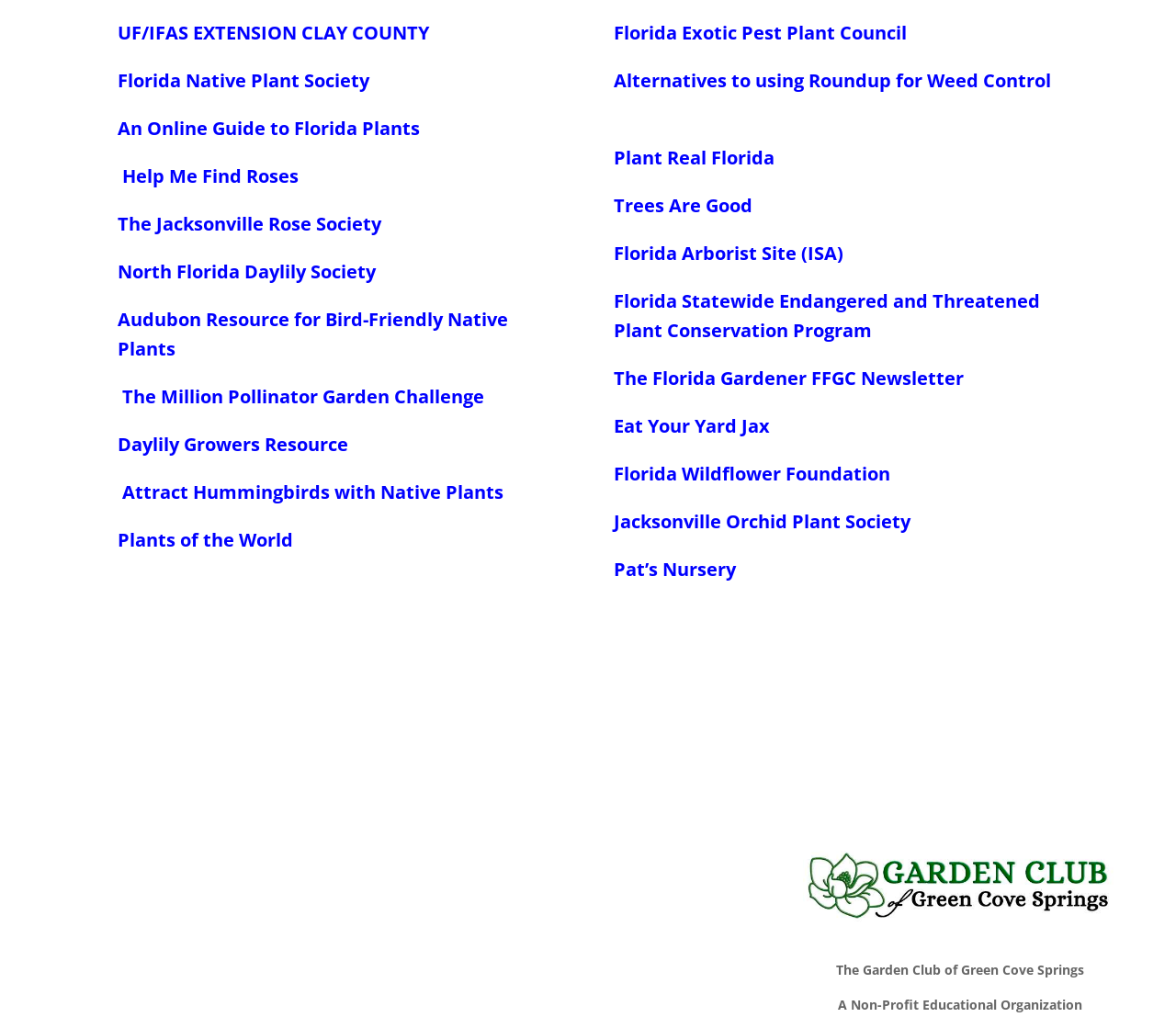Find the bounding box coordinates of the clickable region needed to perform the following instruction: "Visit UF/IFAS EXTENSION CLAY COUNTY". The coordinates should be provided as four float numbers between 0 and 1, i.e., [left, top, right, bottom].

[0.1, 0.02, 0.365, 0.044]